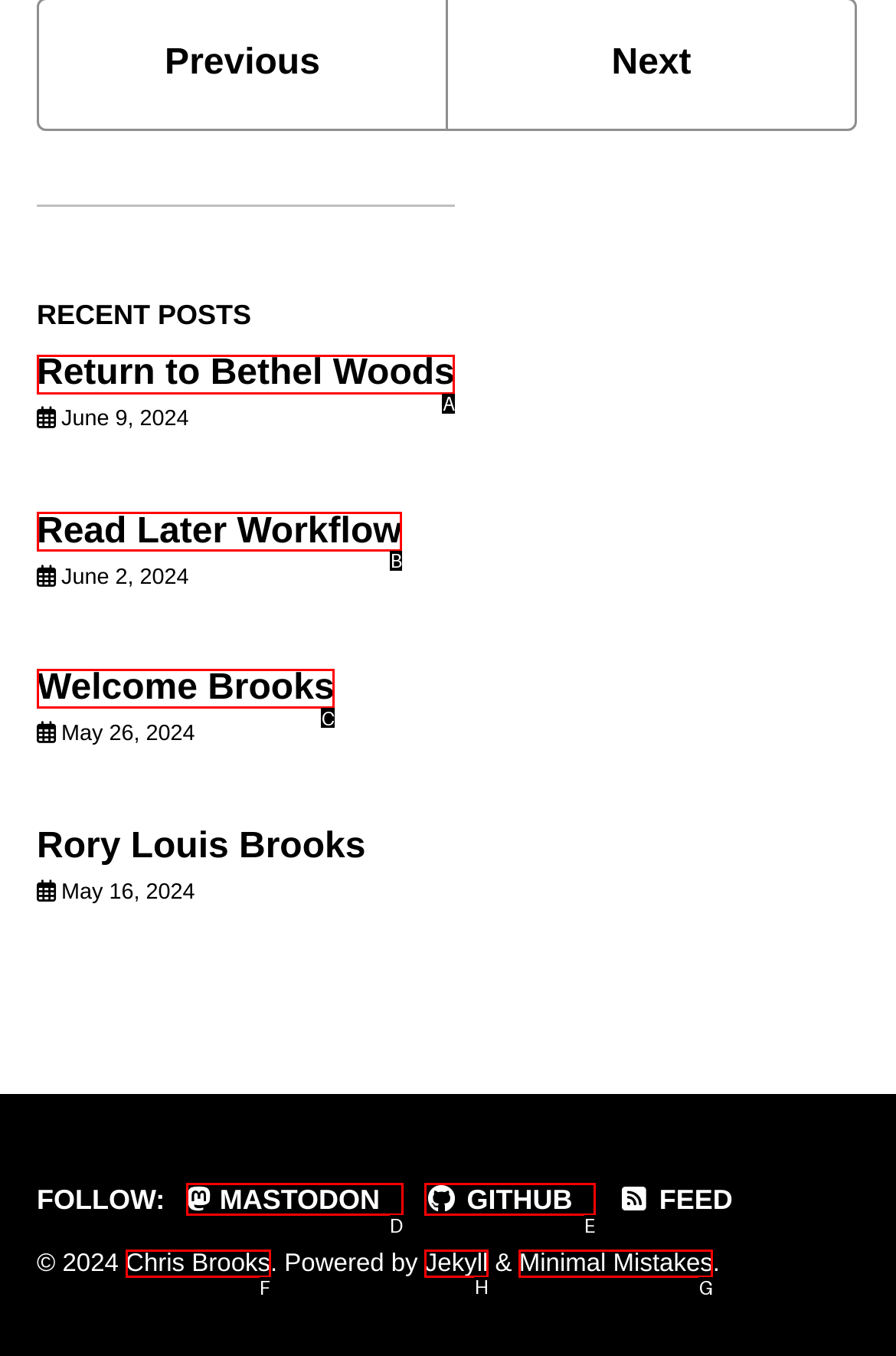Which choice should you pick to execute the task: explore Jekyll
Respond with the letter associated with the correct option only.

H